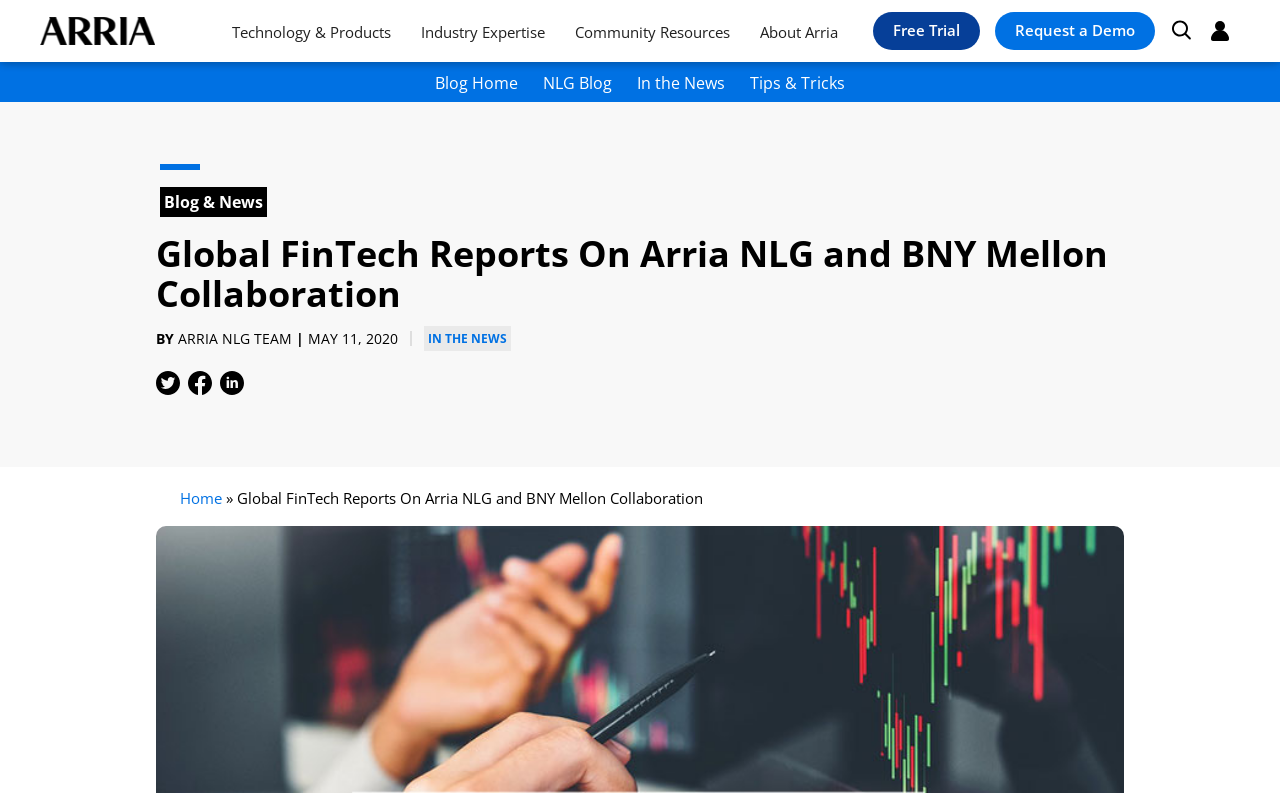Based on the image, please elaborate on the answer to the following question:
What is the name of the section above the blog post title?

The static text 'Blog & News' is present above the blog post title, indicating the name of the section.